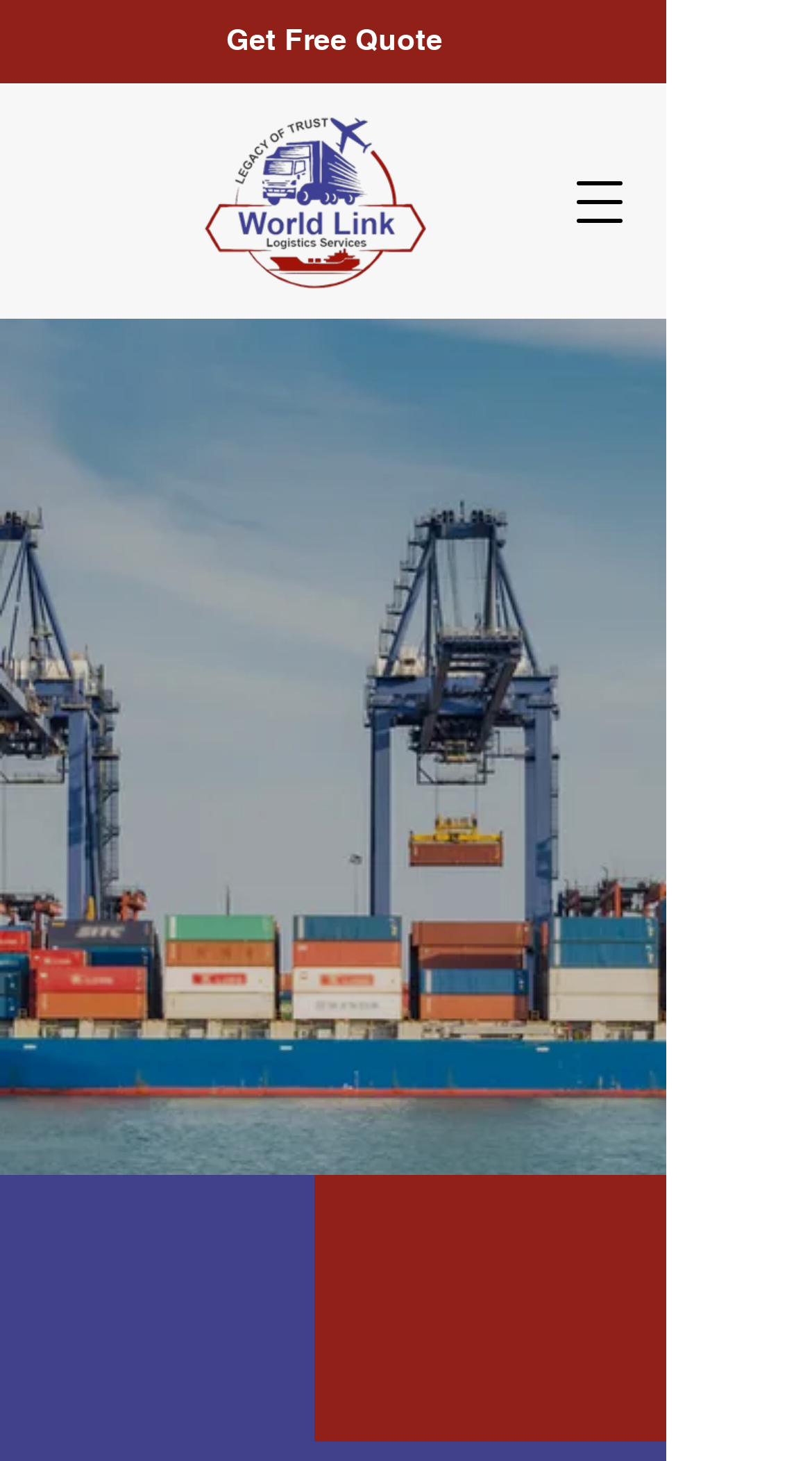How many phone numbers are displayed on the webpage?
Give a one-word or short-phrase answer derived from the screenshot.

1